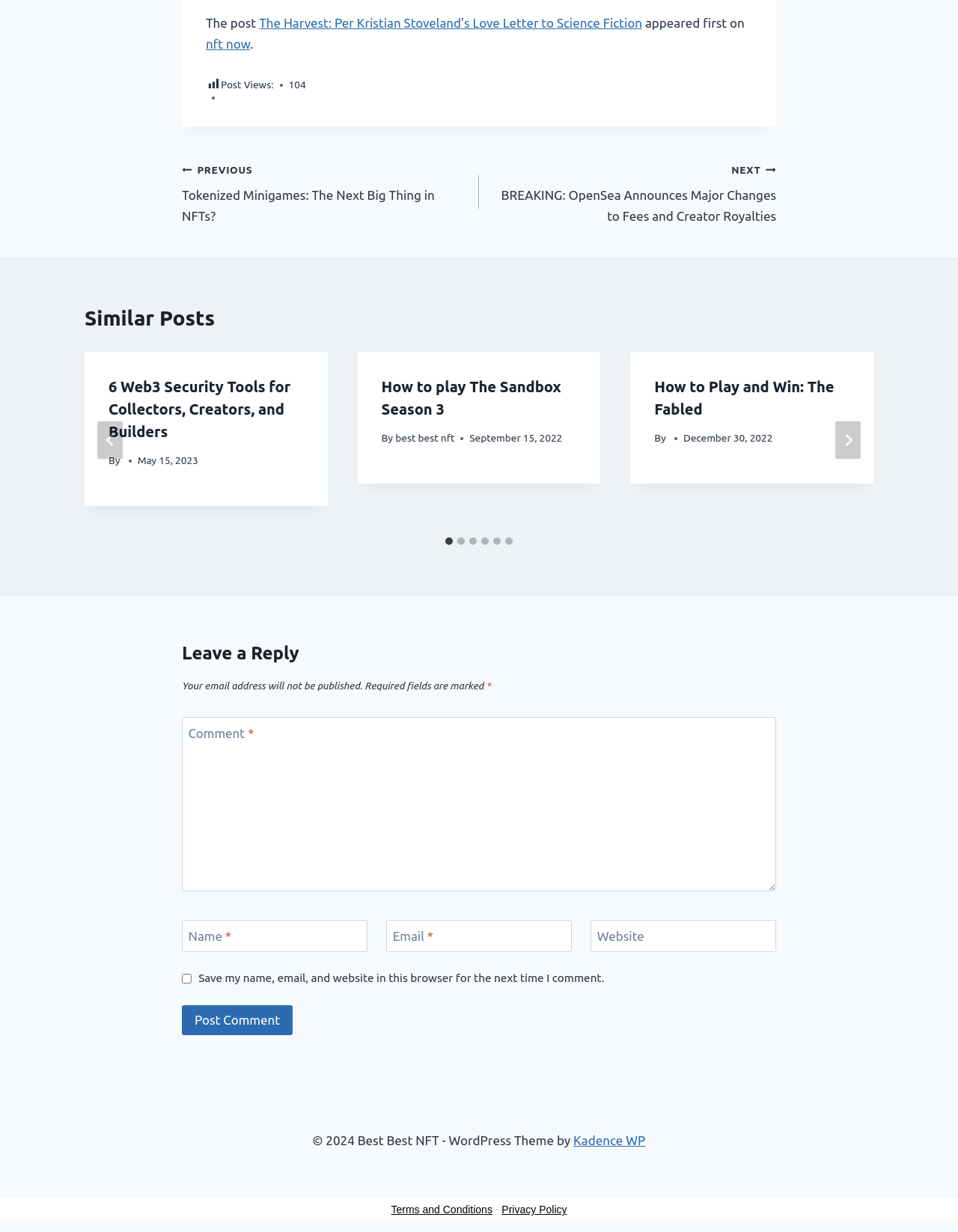Kindly determine the bounding box coordinates for the area that needs to be clicked to execute this instruction: "Click on the 'nft now' link".

[0.215, 0.029, 0.261, 0.041]